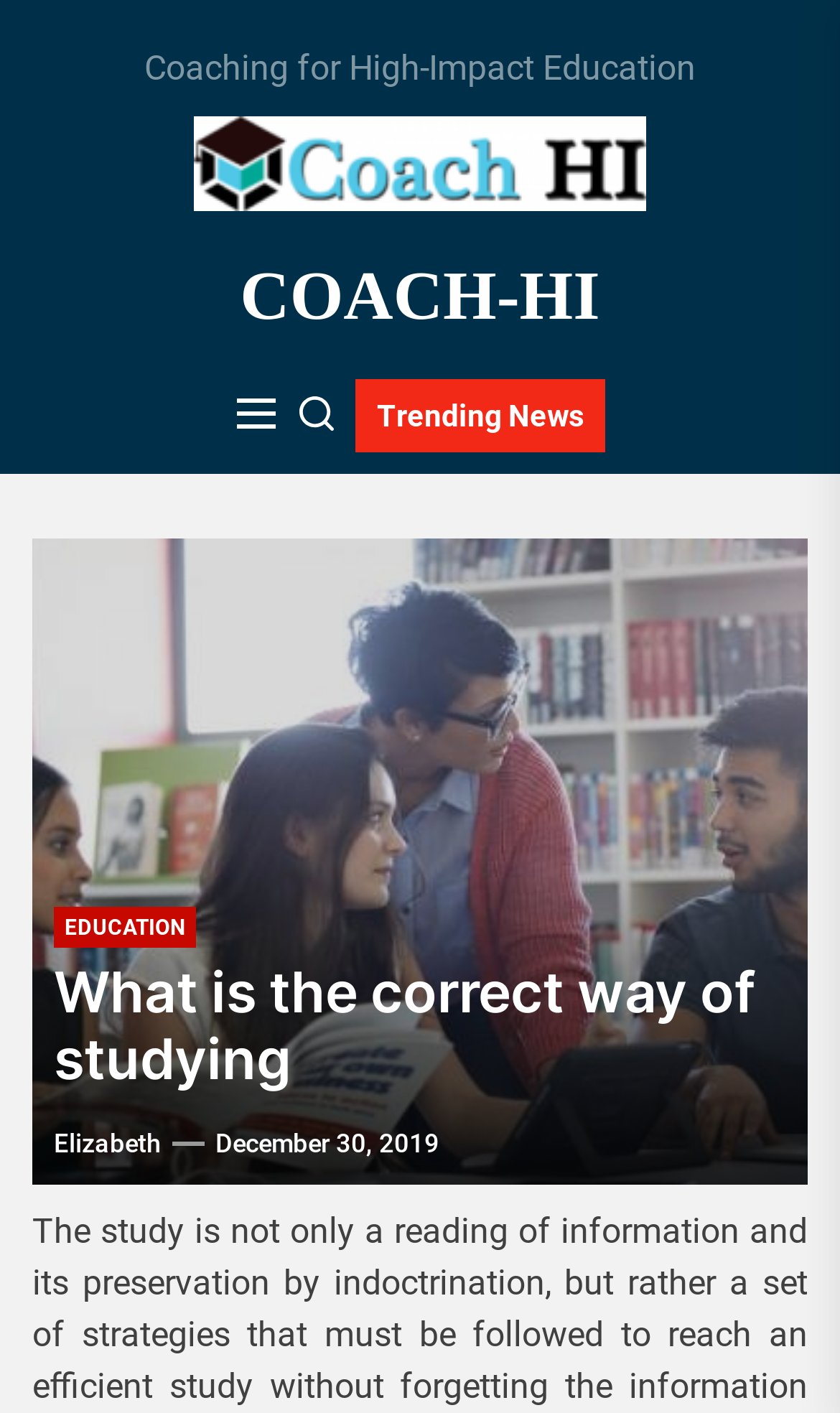Identify the bounding box coordinates of the element that should be clicked to fulfill this task: "Visit the EDUCATION page". The coordinates should be provided as four float numbers between 0 and 1, i.e., [left, top, right, bottom].

[0.064, 0.642, 0.233, 0.671]